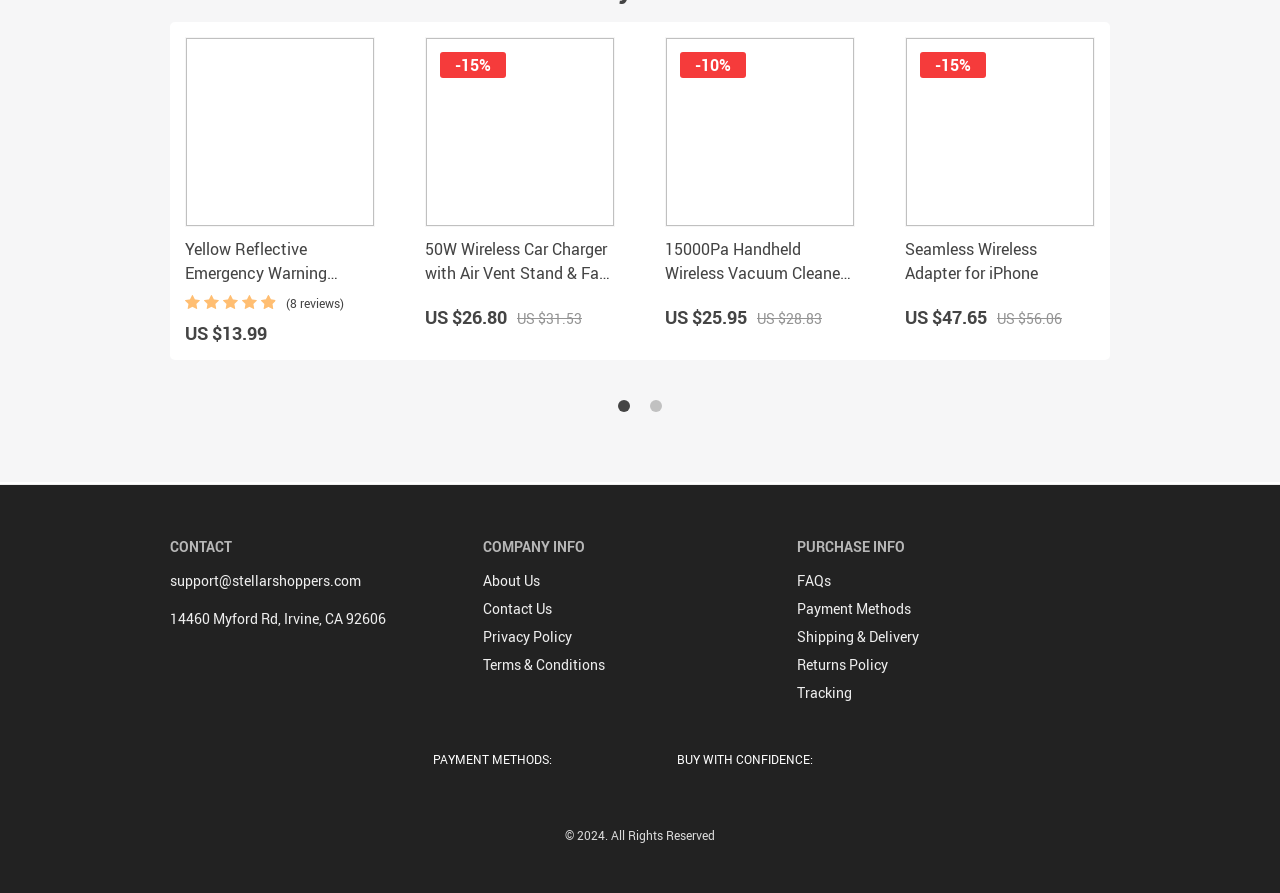Determine the bounding box coordinates of the clickable element to achieve the following action: 'Read FAQs about purchasing'. Provide the coordinates as four float values between 0 and 1, formatted as [left, top, right, bottom].

[0.622, 0.64, 0.649, 0.662]